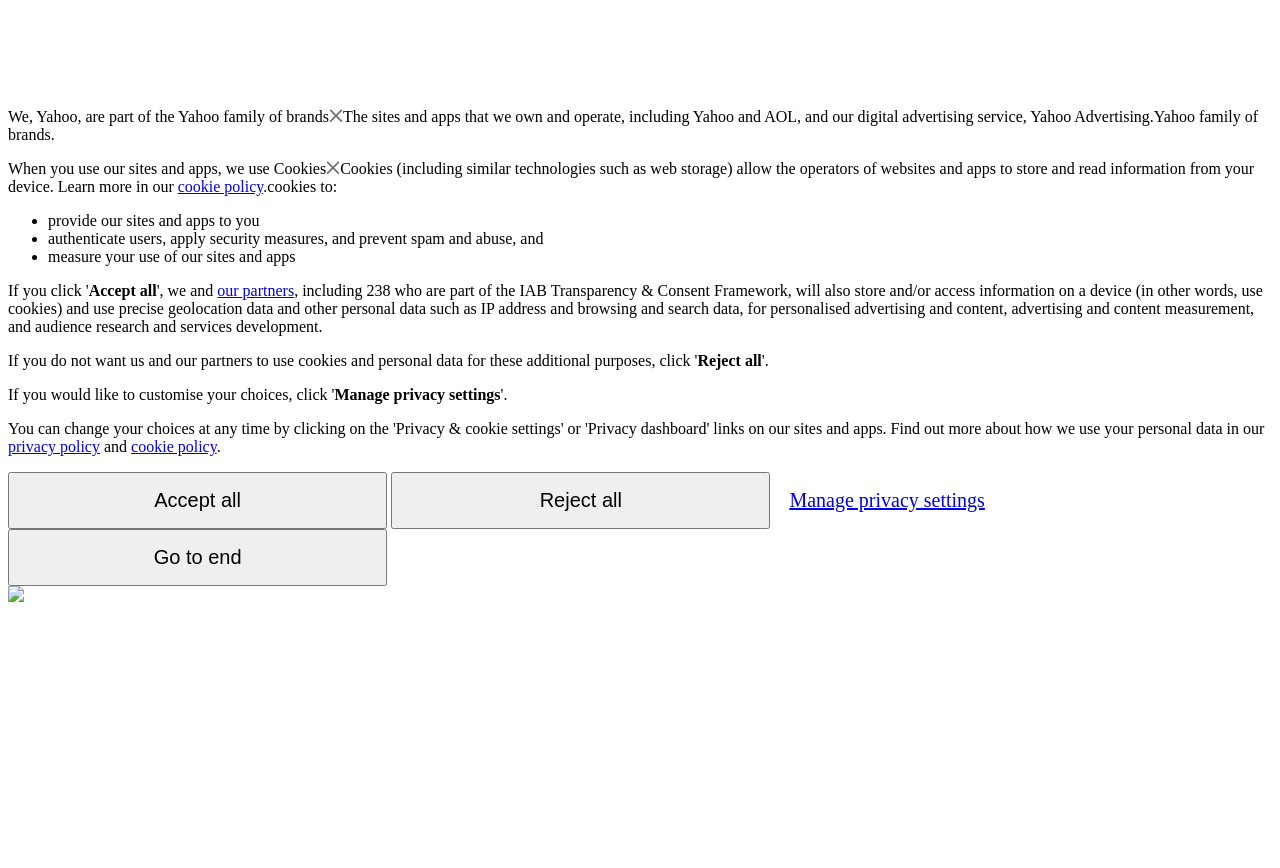Summarize the webpage with intricate details.

This webpage appears to be a privacy policy or consent page for Yahoo. At the top, there is a brief introduction stating that Yahoo is part of the Yahoo family of brands. Below this, there is a section explaining how Yahoo uses cookies and other technologies to store and read information from devices. This section includes a link to the cookie policy.

The page then lists the purposes of using cookies, including providing sites and apps, authenticating users, applying security measures, and measuring site and app usage. Each purpose is marked with a bullet point.

Following this, there are three buttons: "Accept all", "Reject all", and "Manage privacy settings". The "Accept all" button is located near the top, while the "Reject all" button is positioned below it. The "Manage privacy settings" button is located further down the page.

Additionally, there are links to the privacy policy and cookie policy at the bottom of the page. There is also an image at the very bottom of the page, although its contents are not specified.